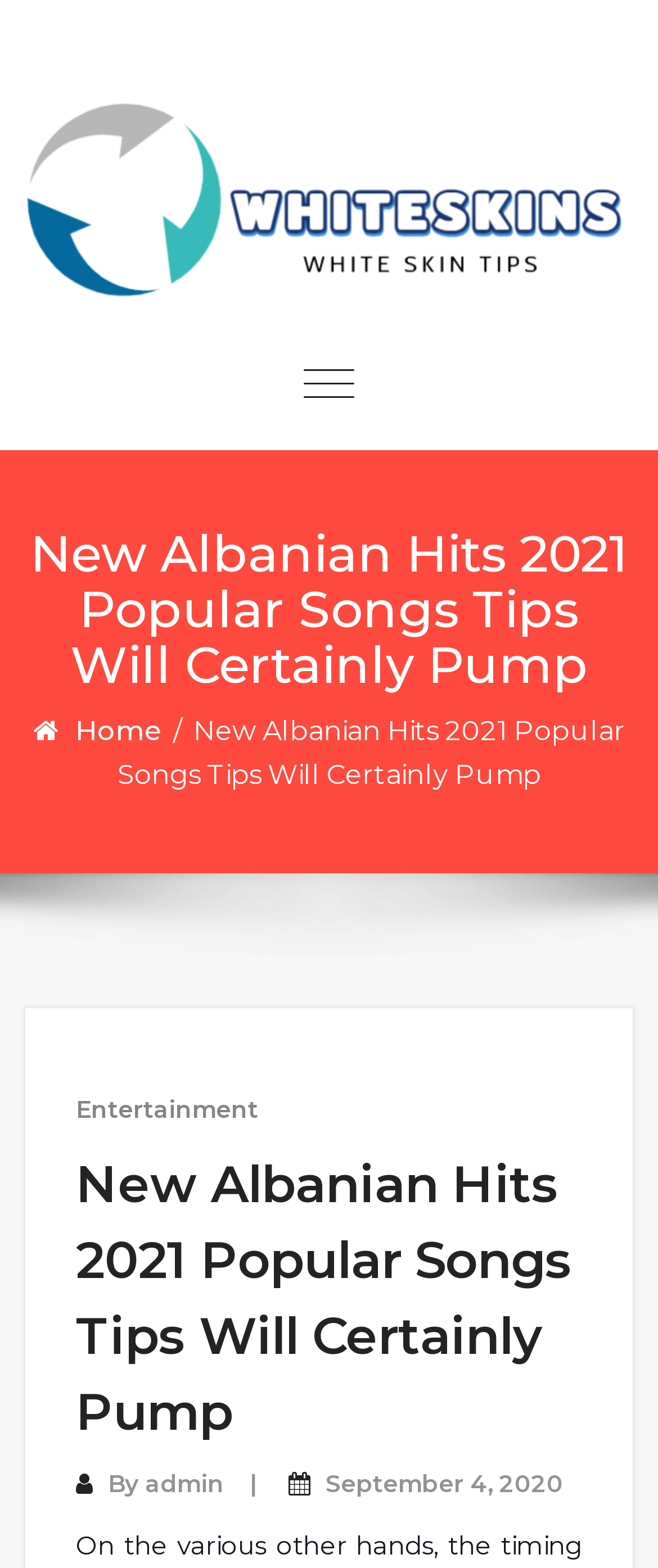What is the purpose of the button?
Look at the image and respond with a one-word or short-phrase answer.

Toggle navigation